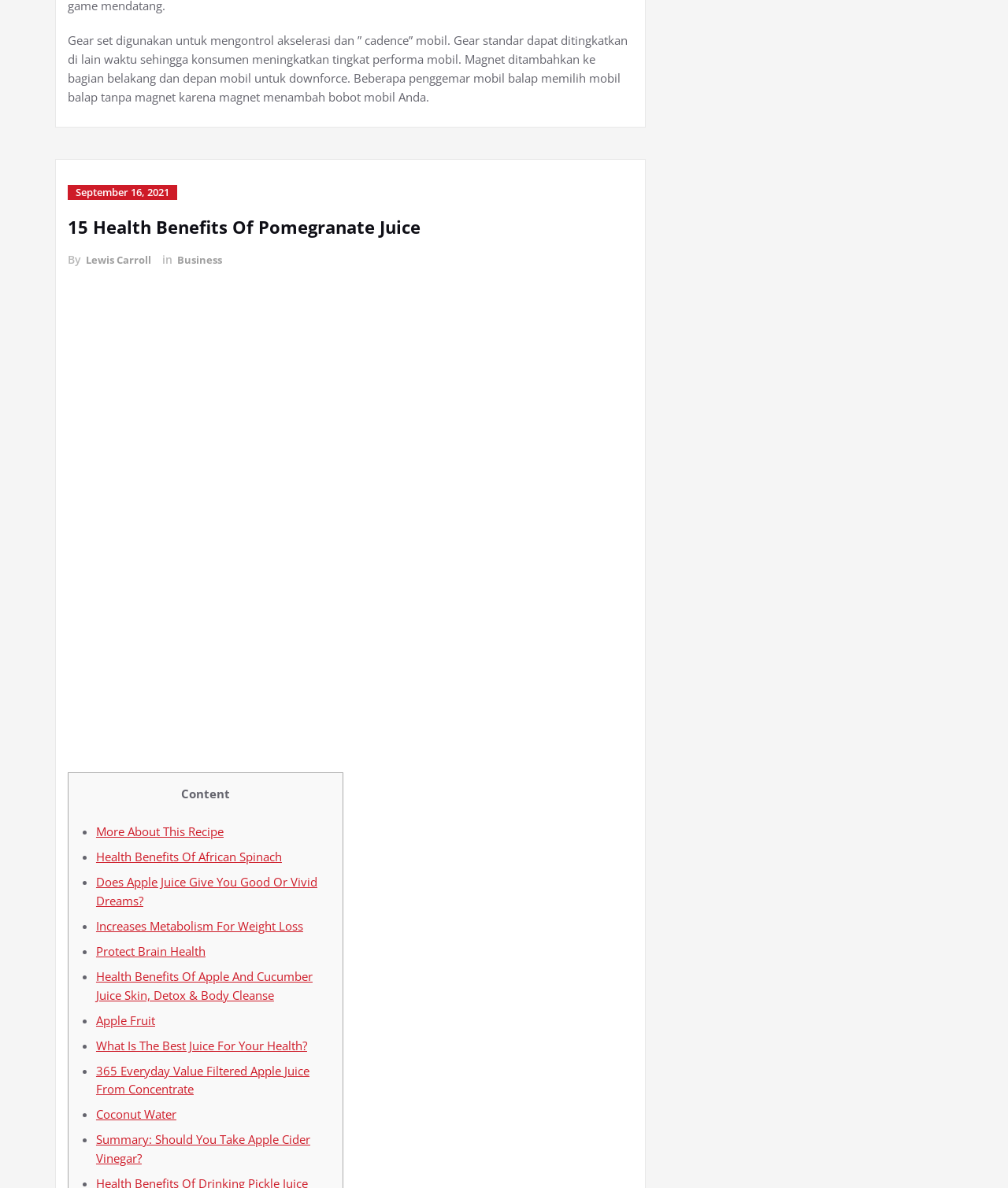Determine the bounding box coordinates of the region that needs to be clicked to achieve the task: "View the article posted by Lewis Carroll".

[0.084, 0.235, 0.155, 0.249]